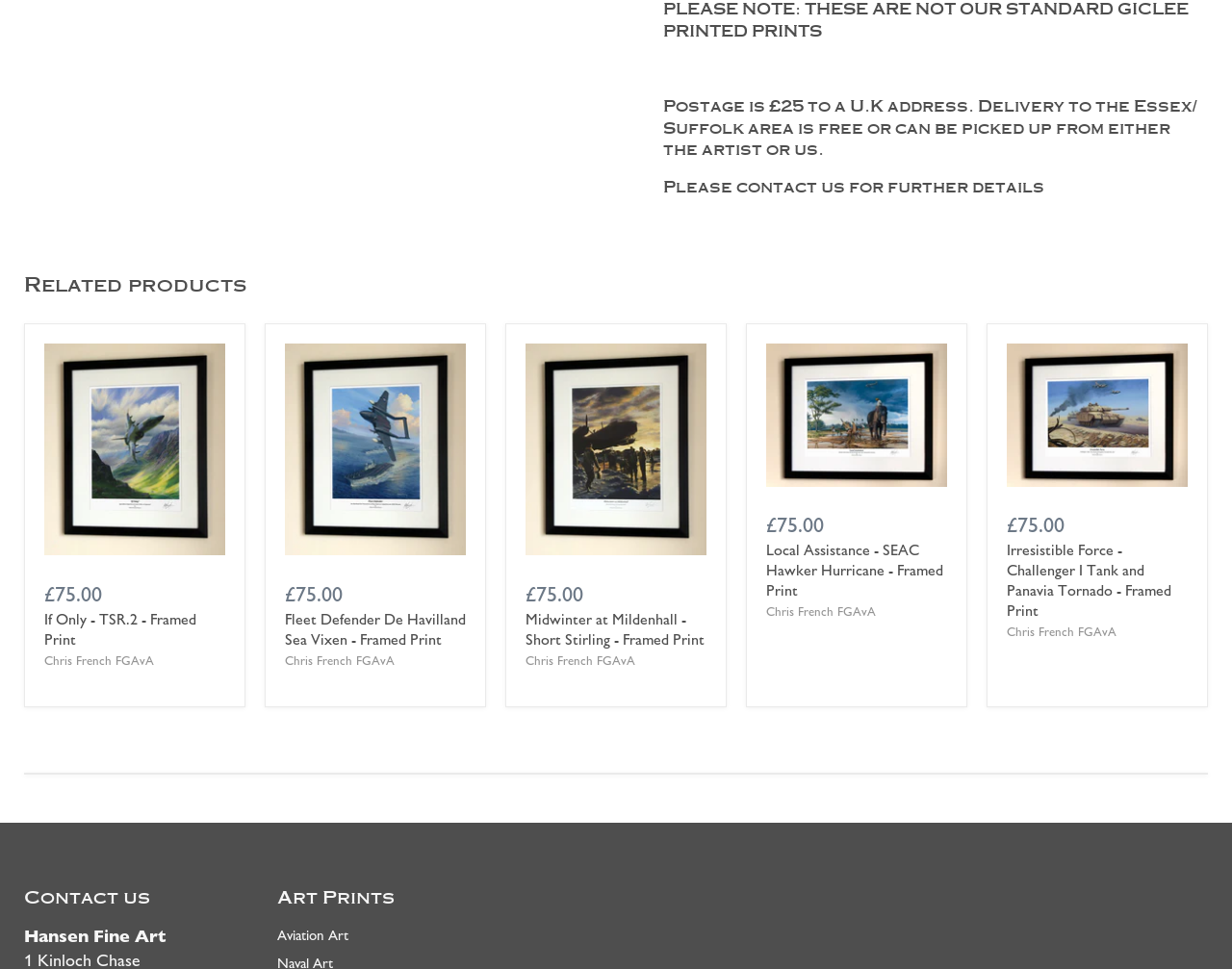Predict the bounding box coordinates for the UI element described as: "parent_node: £75.00". The coordinates should be four float numbers between 0 and 1, presented as [left, top, right, bottom].

[0.427, 0.355, 0.573, 0.573]